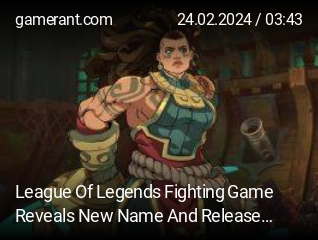When was 'Project L' initially revealed?
Using the image as a reference, give a one-word or short phrase answer.

2019